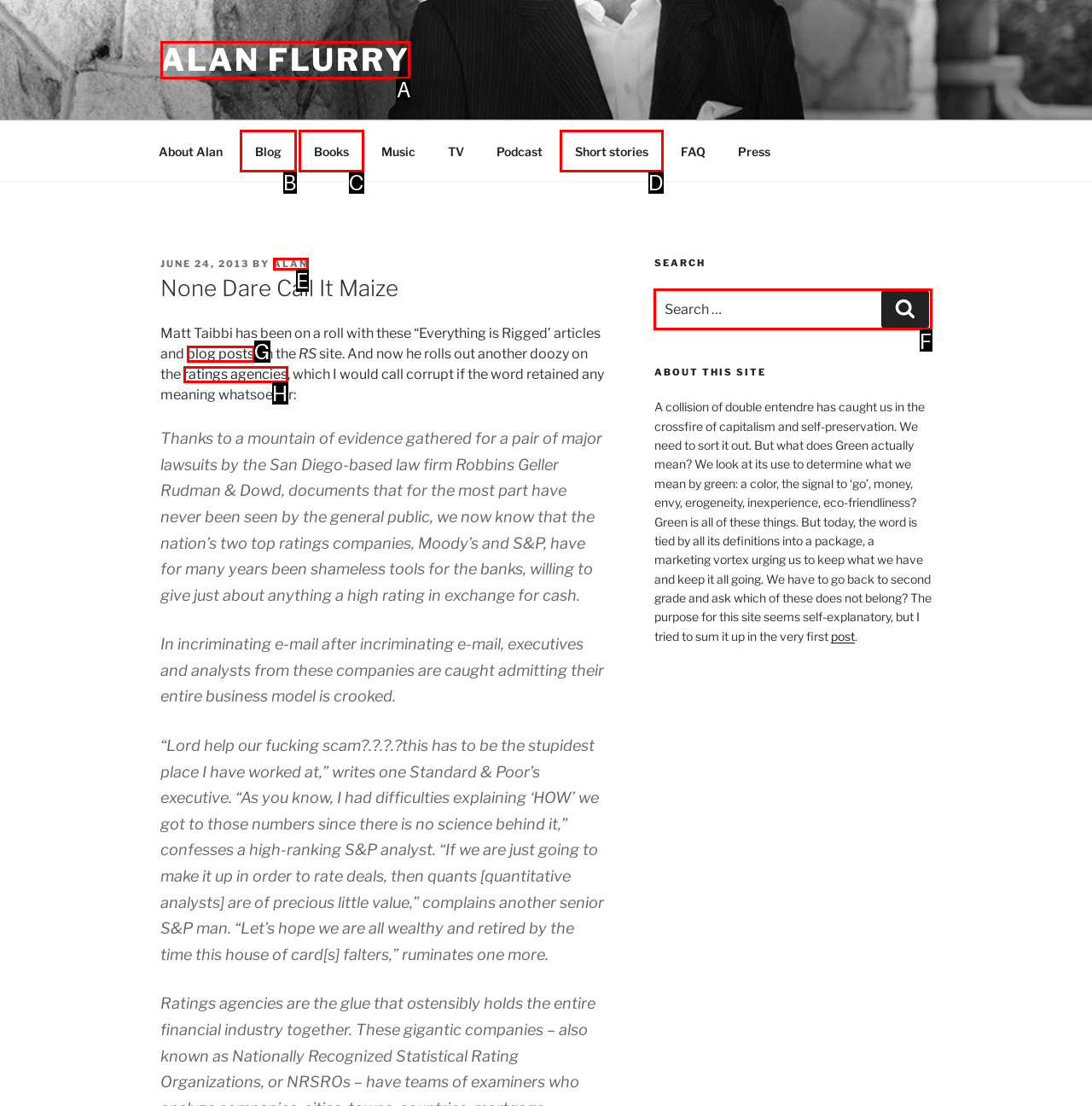Based on the description: Alan Flurry, select the HTML element that fits best. Provide the letter of the matching option.

A